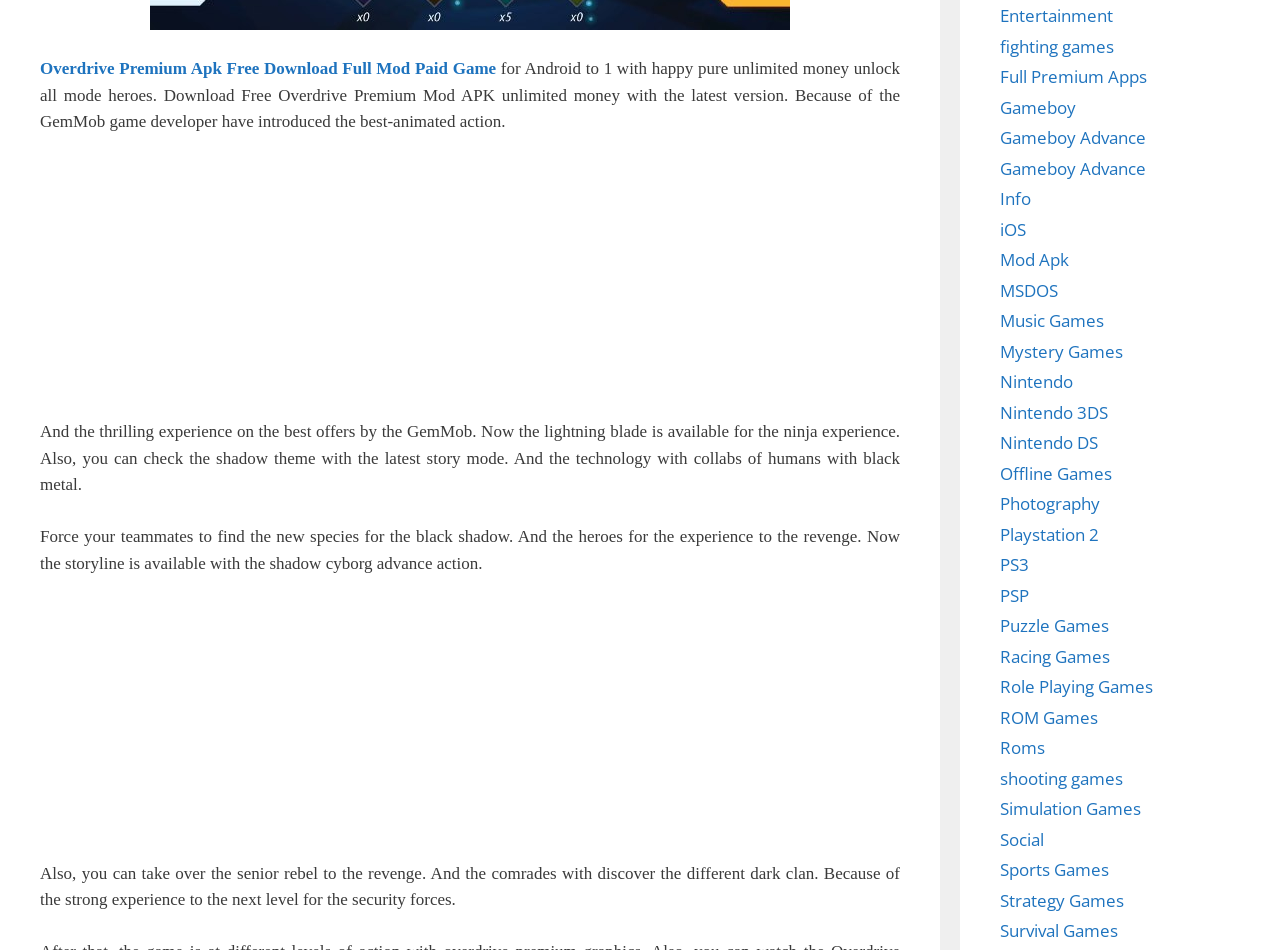Please find the bounding box for the UI element described by: "Role Playing Games".

[0.781, 0.711, 0.901, 0.735]